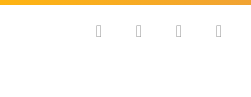Explain the content of the image in detail.

The image highlights key information about UNICERT’s offerings, particularly emphasizing their commitment to providing quality value-added assessment services. This encompasses enhancing the consistency, optimization, and efficiency of clients' management systems while ensuring minimal disruption and cost to their operations. The accompanying visual elements serve to draw attention to UNICERT's mission in the realms of certification, inspection, testing, and training, reflecting their dedication to supporting clients in achieving compliance with various standards. The design is clean and minimalistic, reinforcing a professional ethos aligned with the organization's values.